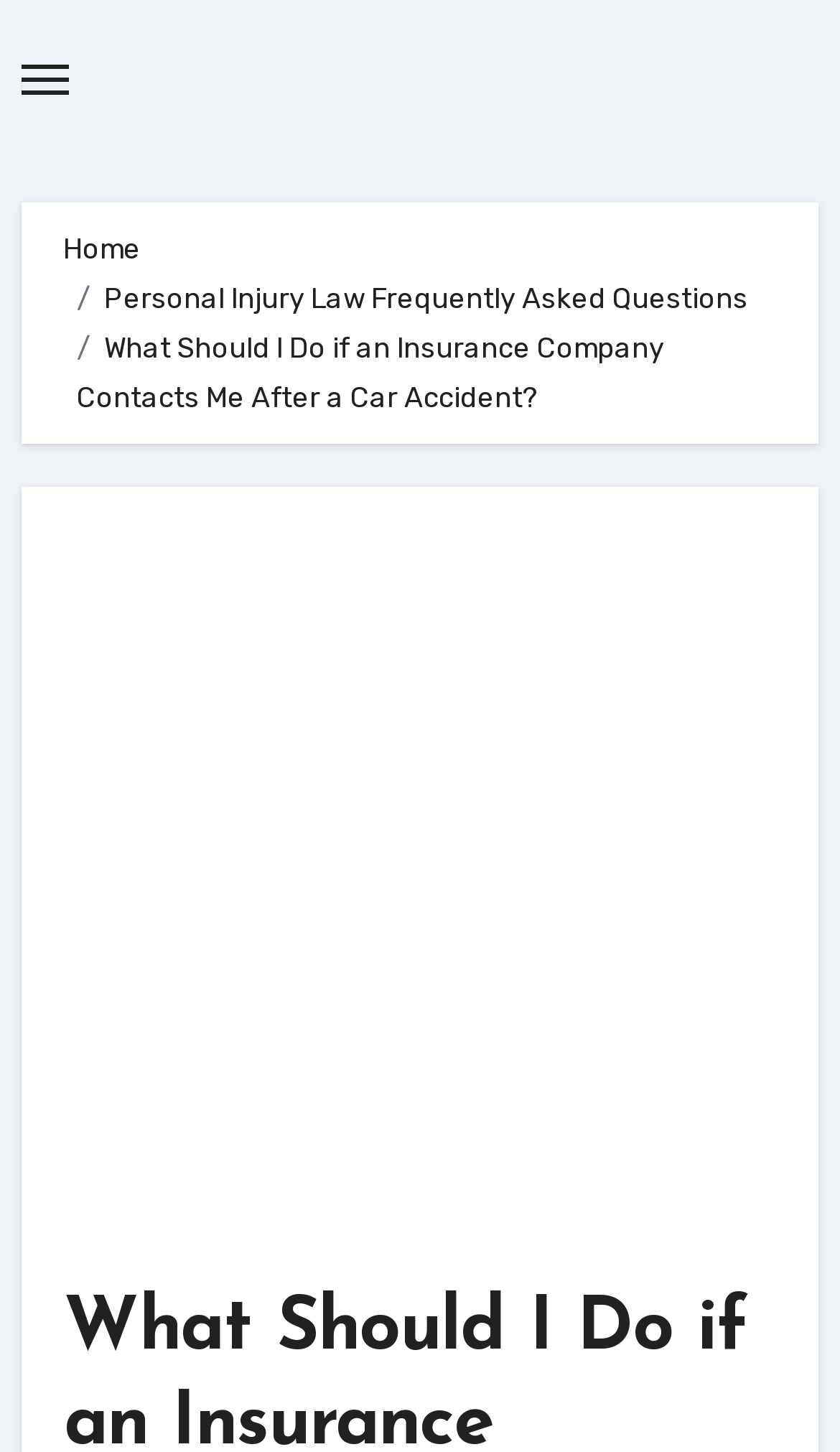Using the information from the screenshot, answer the following question thoroughly:
How wide is the navigation breadcrumb?

Based on the bounding box coordinates of the navigation breadcrumb, its width spans from 0.05 to 0.95, which is approximately 90% of the page's width.